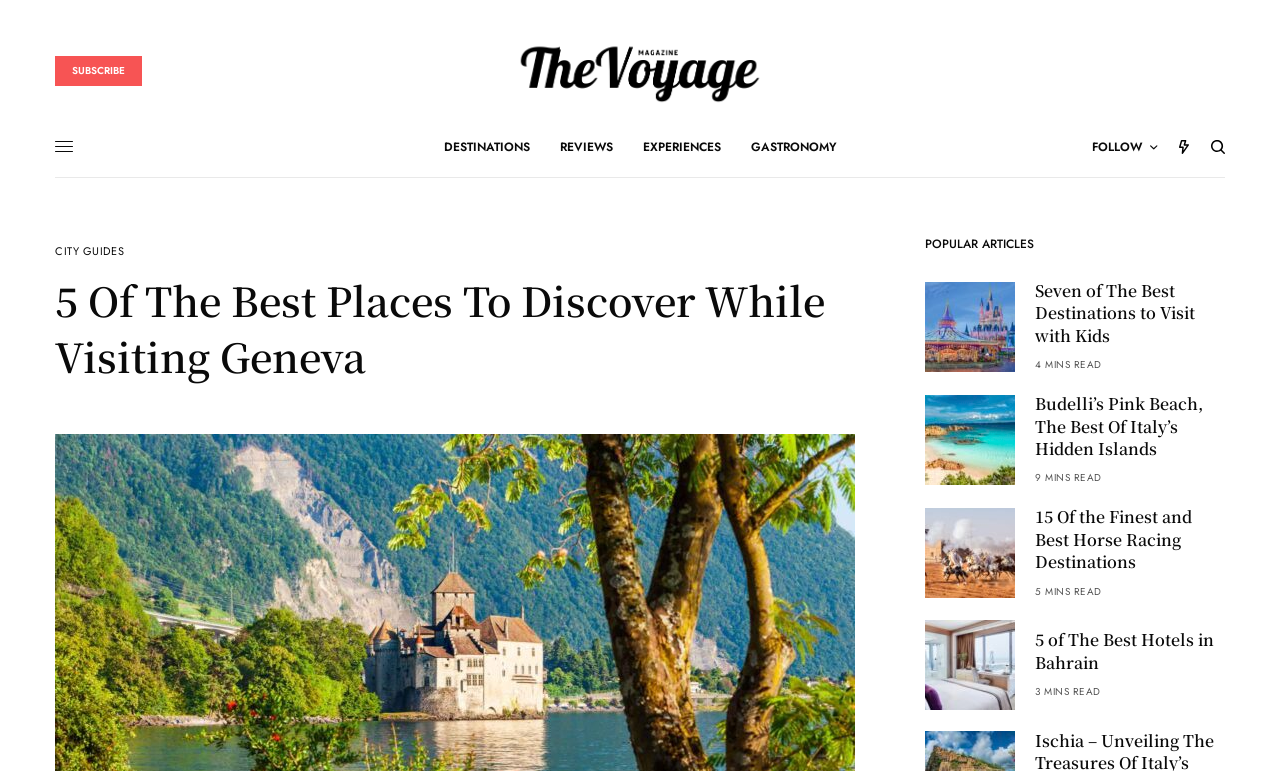Determine the title of the webpage and give its text content.

5 Of The Best Places To Discover While Visiting Geneva   